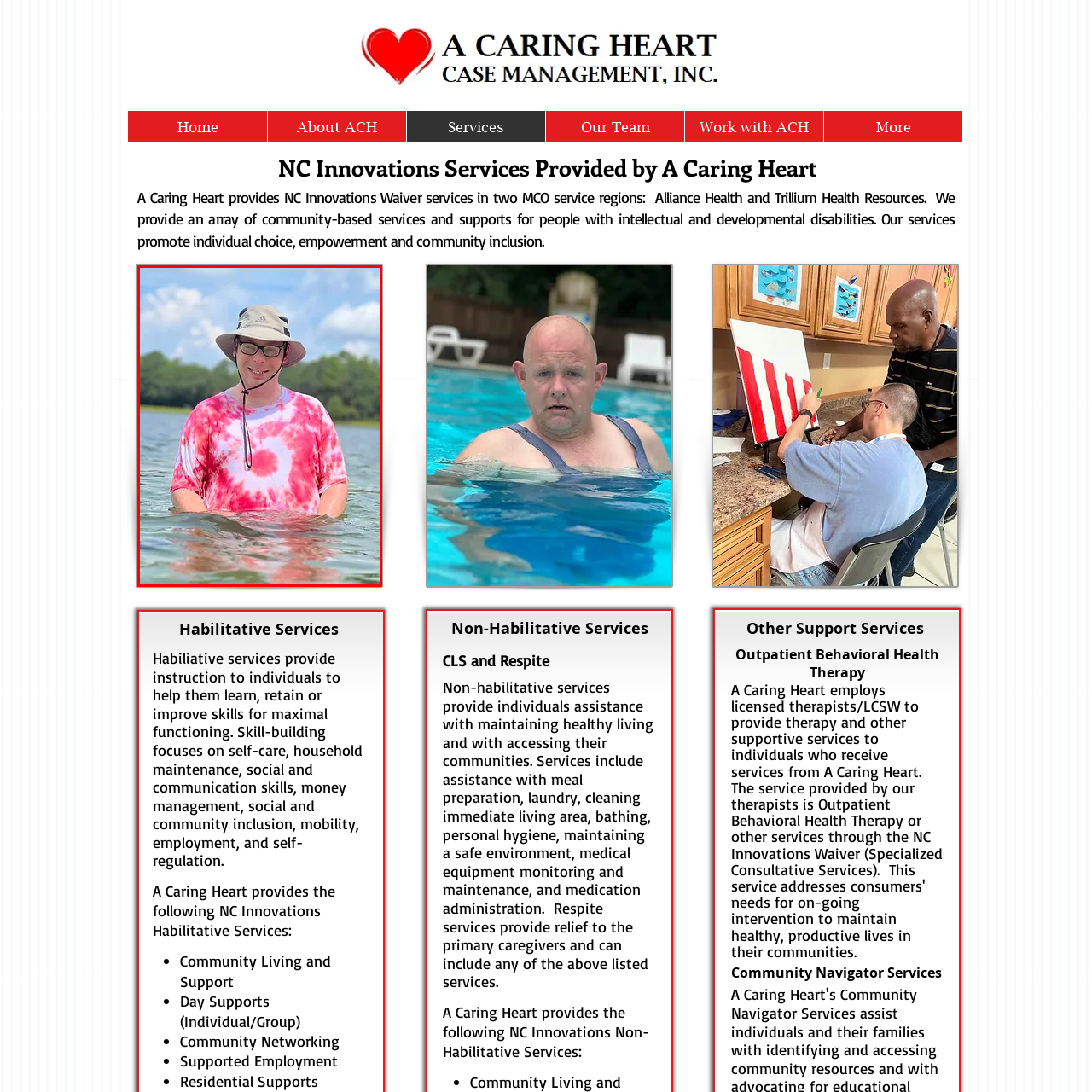Pay special attention to the segment of the image inside the red box and offer a detailed answer to the question that follows, based on what you see: What is the young adult wearing on his head?

The caption states that the young adult is wearing a 'light-colored, wide-brimmed hat' to protect him from the sun, suggesting that the hat is a key part of his attire.